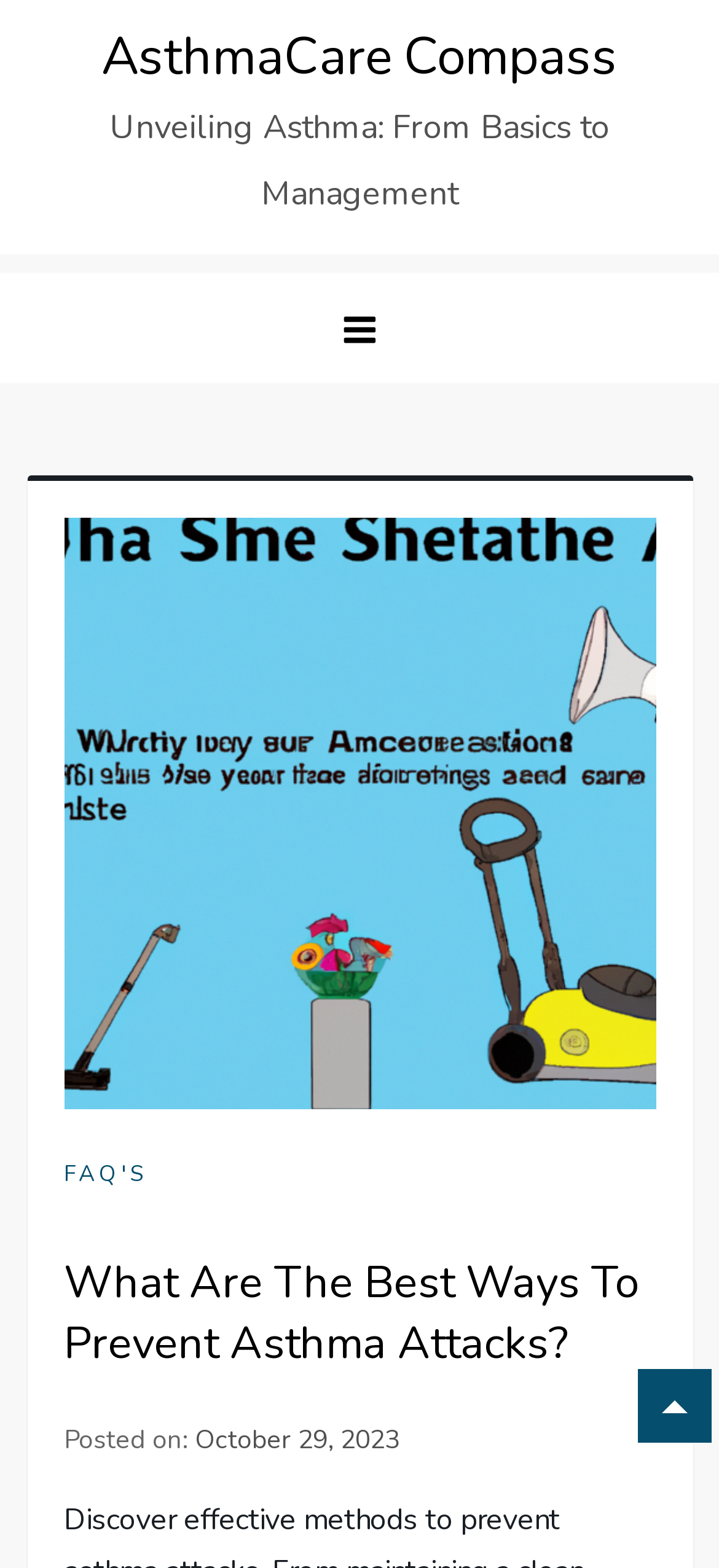What is the name of the website?
Look at the image and construct a detailed response to the question.

The name of the website can be found at the top of the webpage, where it says 'AsthmaCare Compass' in a heading element.